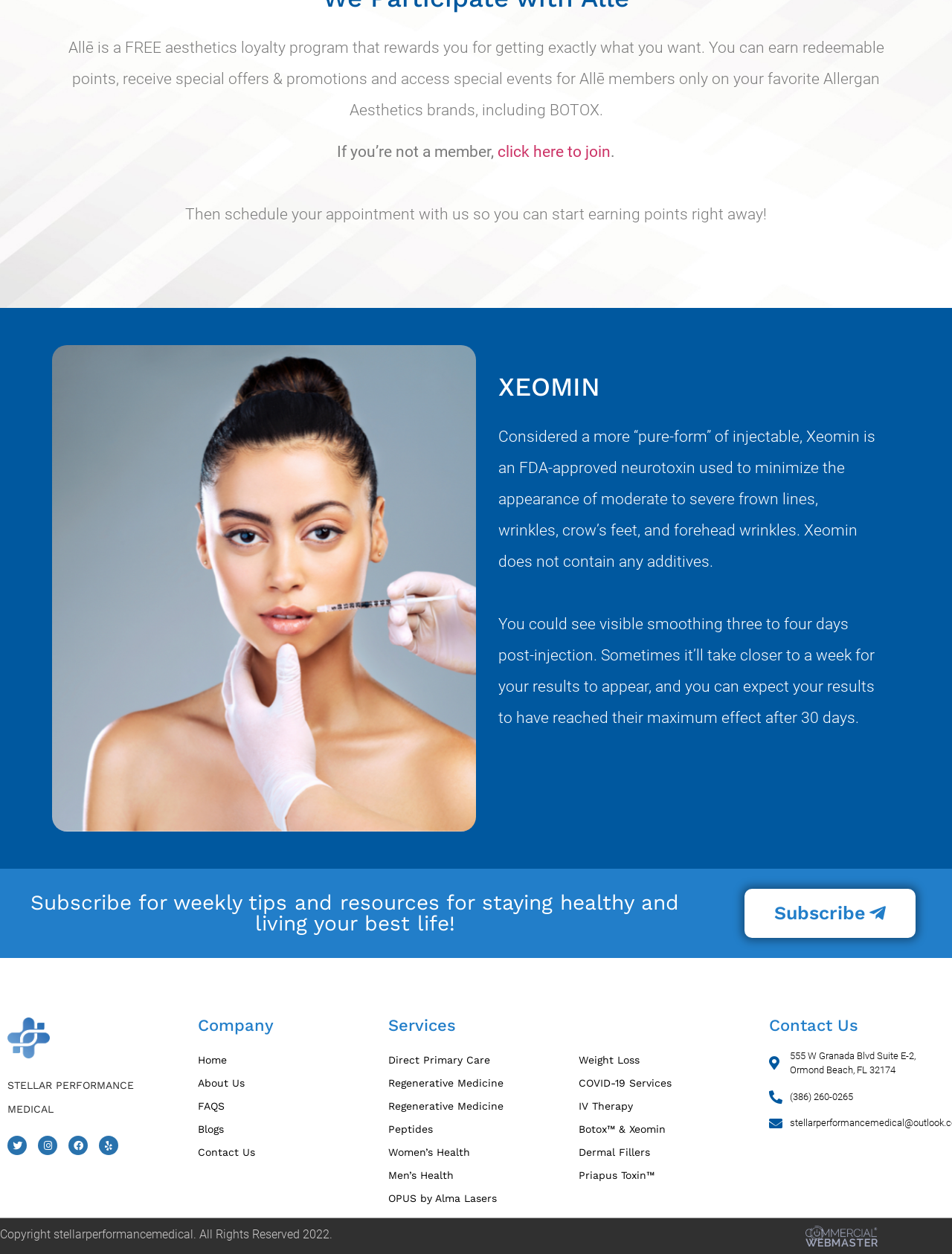Respond to the question below with a concise word or phrase:
What is Xeomin used for?

minimize appearance of wrinkles